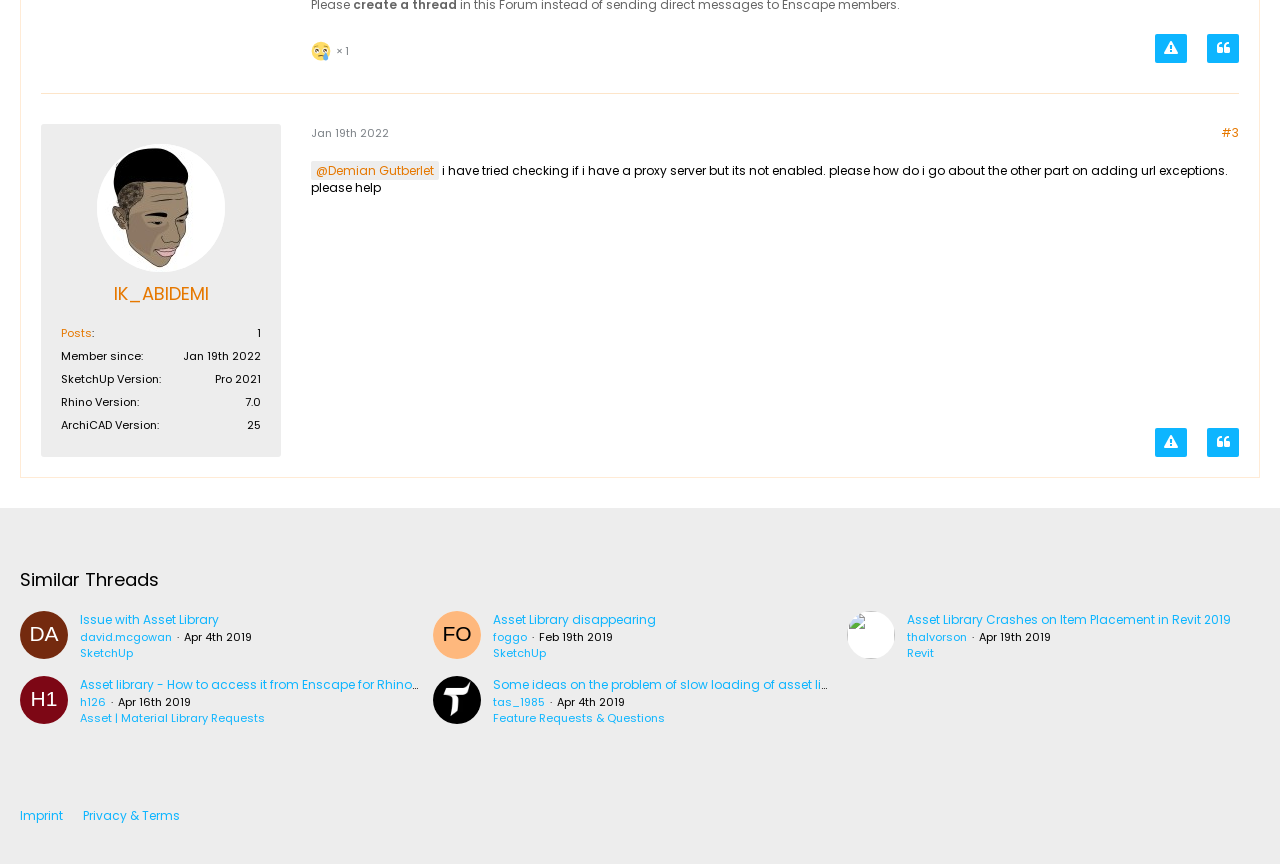Find the bounding box coordinates of the clickable area that will achieve the following instruction: "View user profile".

[0.089, 0.326, 0.163, 0.353]